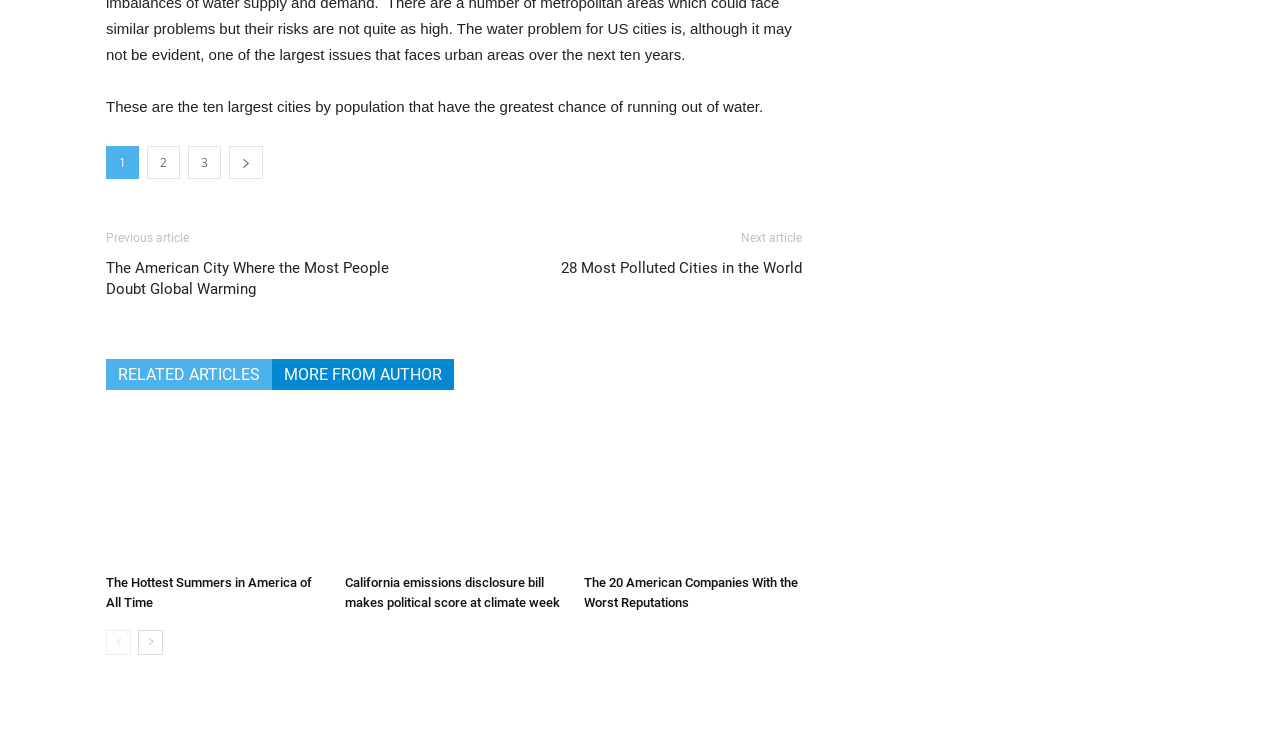What is the title of the first related article?
Provide an in-depth answer to the question, covering all aspects.

The first related article is titled 'The Hottest Summers in America of All Time', which is indicated by the heading element and the link with the same text.